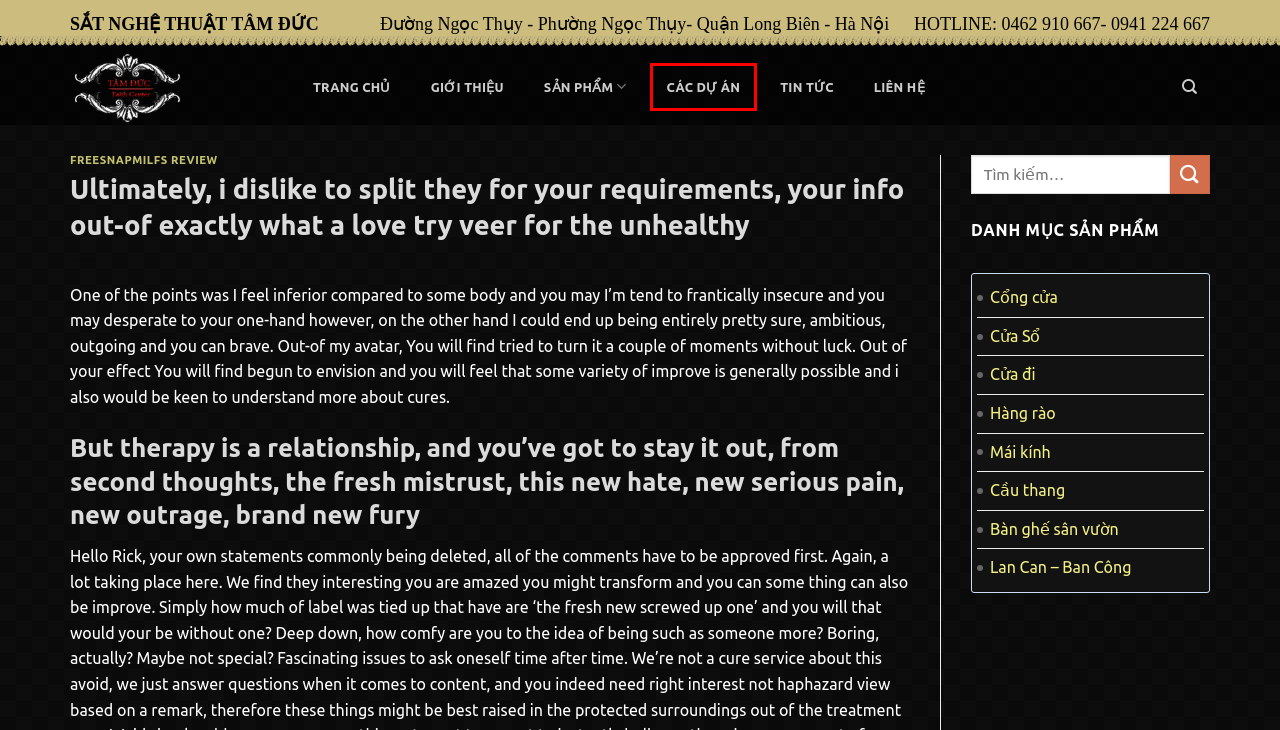Analyze the webpage screenshot with a red bounding box highlighting a UI element. Select the description that best matches the new webpage after clicking the highlighted element. Here are the options:
A. Giới thiệu sắt nghệ thuật Tâm Đức-Thế Giới Sắt Nghệ Thuật
B. Tin tức
C. Bàn ghế sân vườn
D. Cửa đi
E. Các dự án
F. Sắt nghệ thuật Tâm Đức - Thế giới sắt nghệ thuật
G. Liên hệ
H. Hàng rào

E